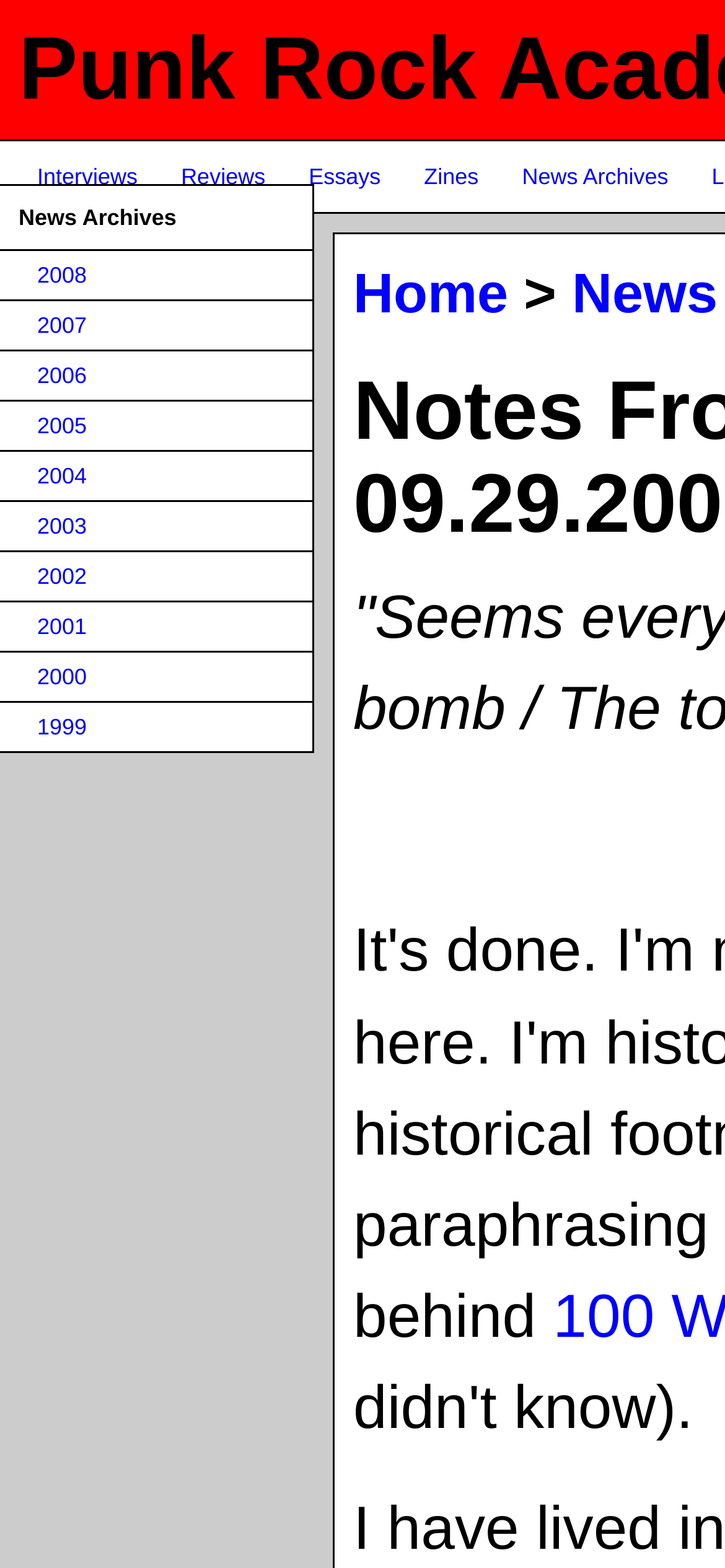What is the title or heading displayed on the webpage?

Punk Rock Academy